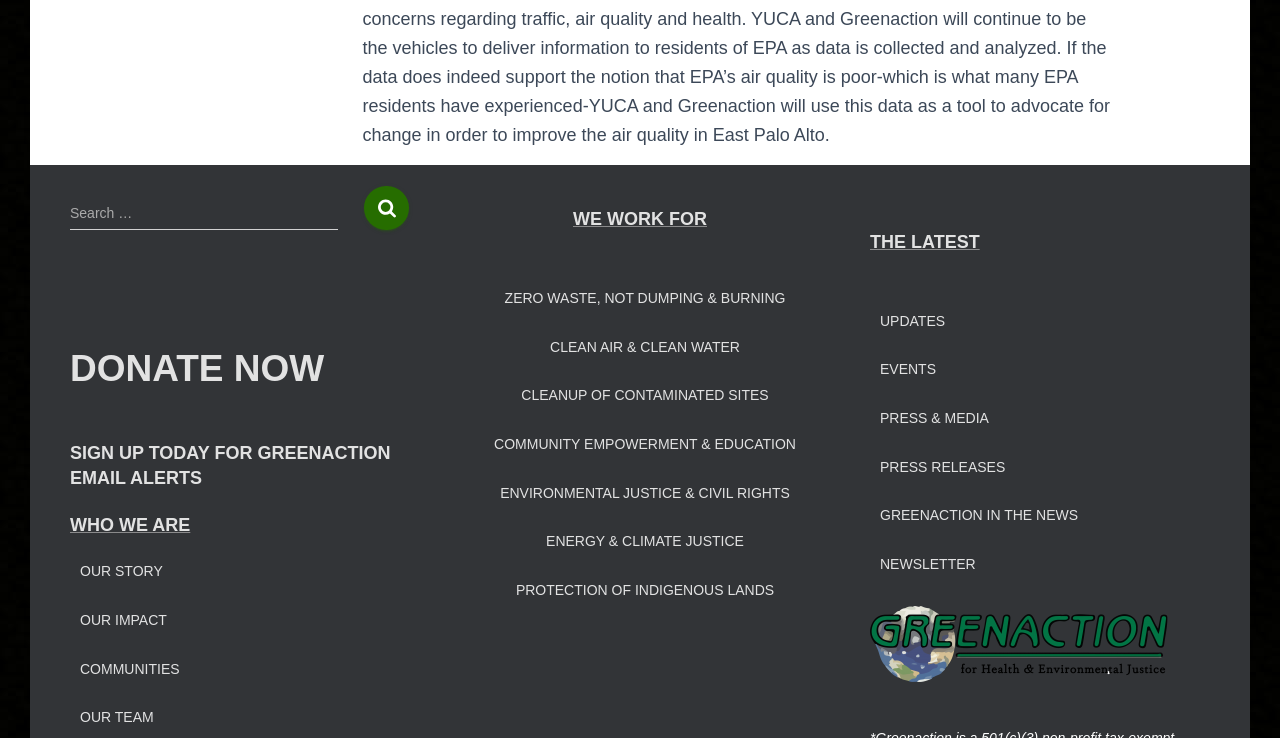Please identify the bounding box coordinates of the clickable area that will allow you to execute the instruction: "Learn about who we are".

[0.055, 0.698, 0.149, 0.725]